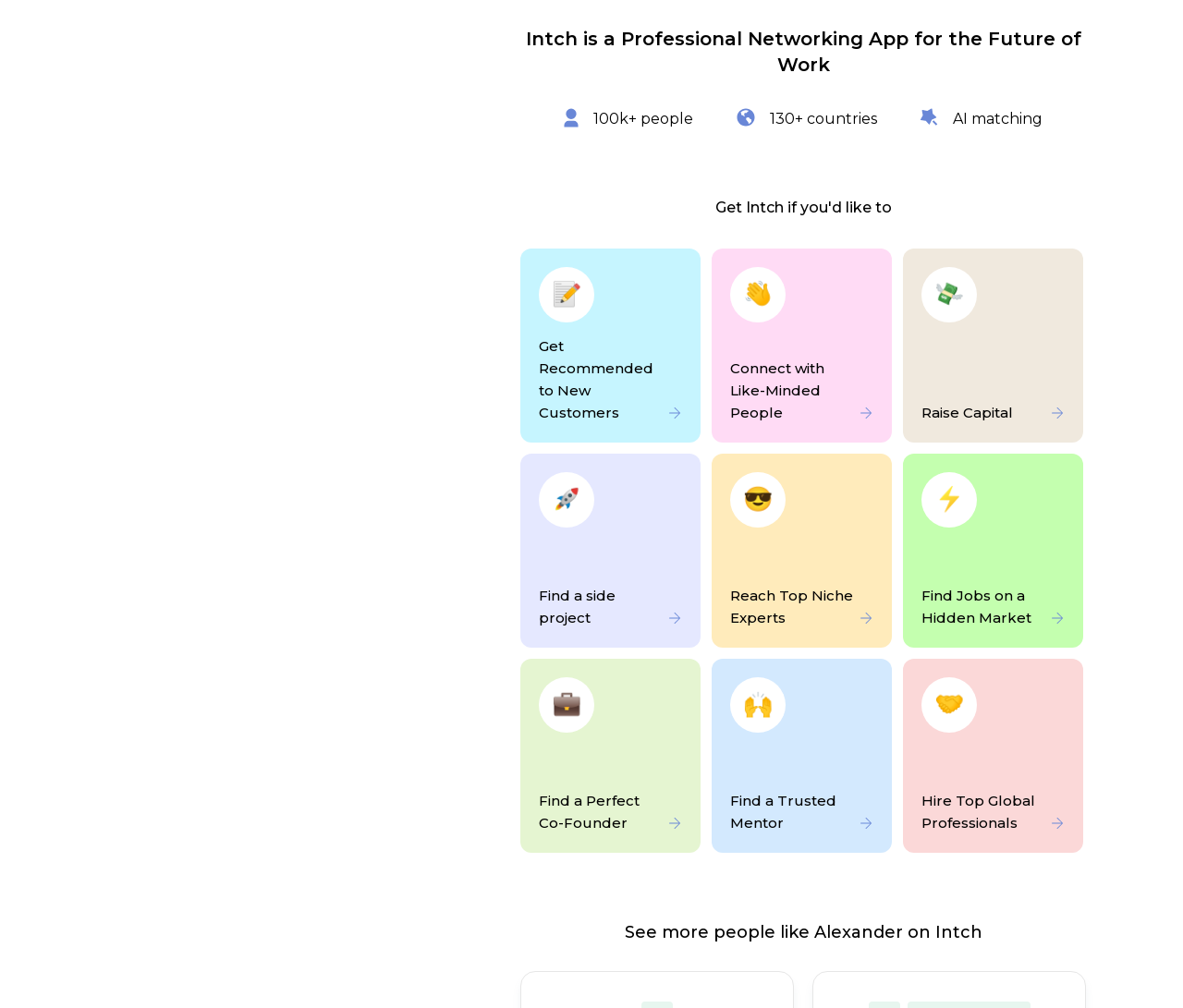Show the bounding box coordinates of the element that should be clicked to complete the task: "Raise capital".

[0.764, 0.246, 0.916, 0.439]